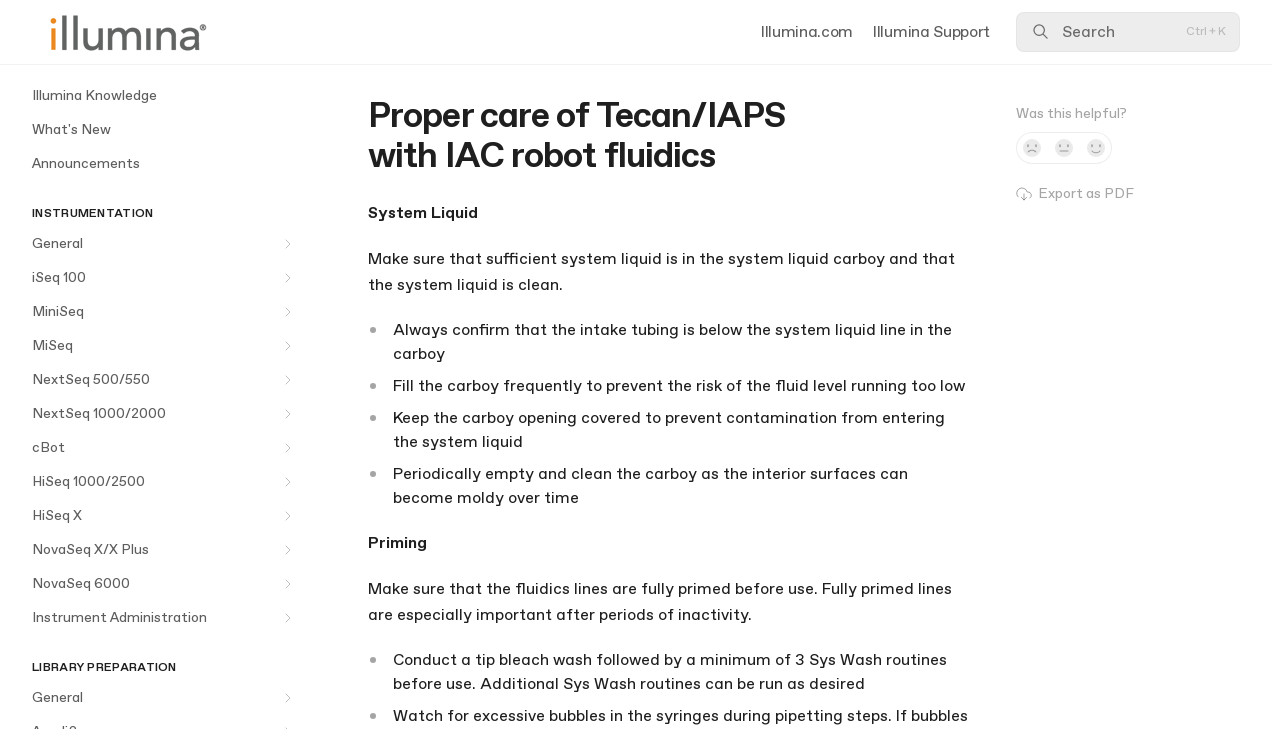Extract the bounding box coordinates for the UI element described by the text: "Illumina.com". The coordinates should be in the form of [left, top, right, bottom] with values between 0 and 1.

[0.594, 0.0, 0.666, 0.088]